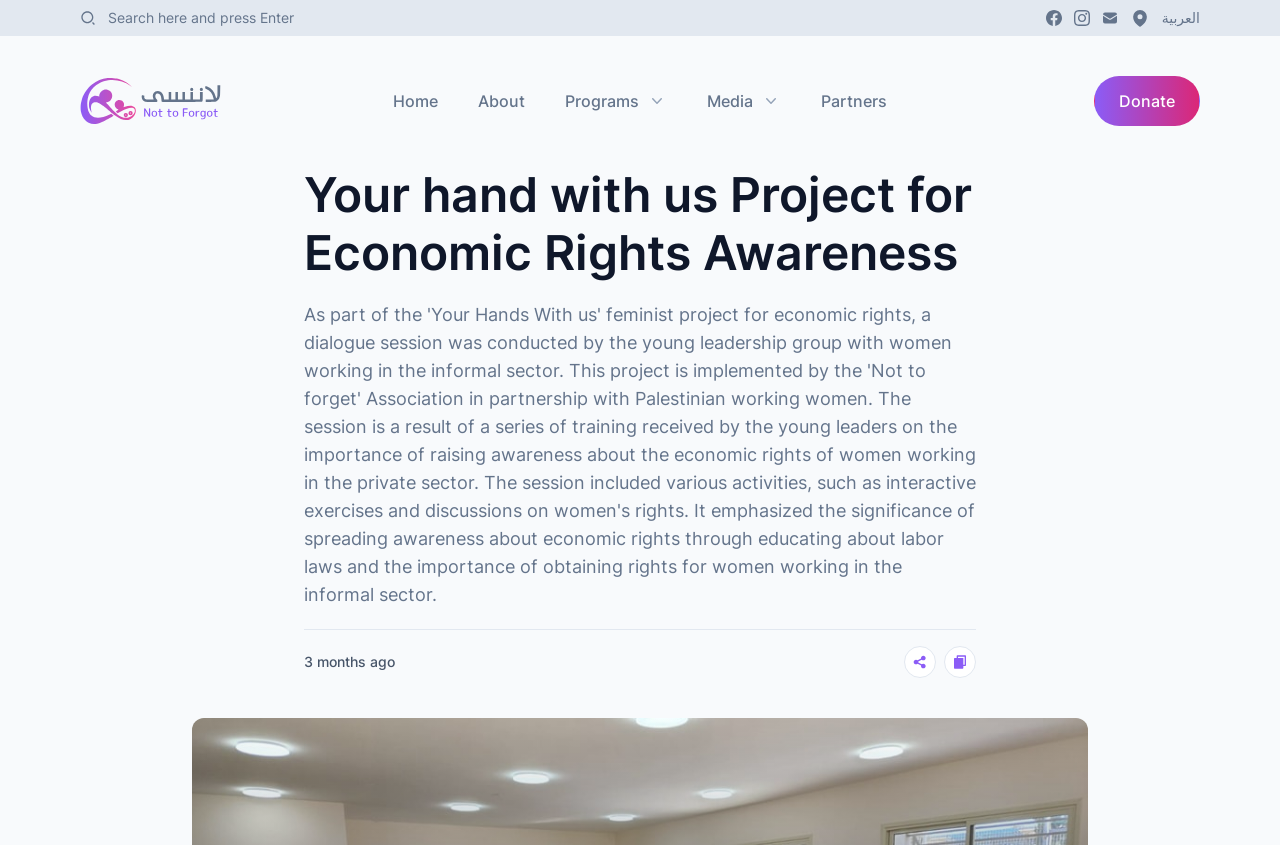Determine the bounding box coordinates for the area you should click to complete the following instruction: "Search for something".

[0.081, 0.009, 0.281, 0.033]